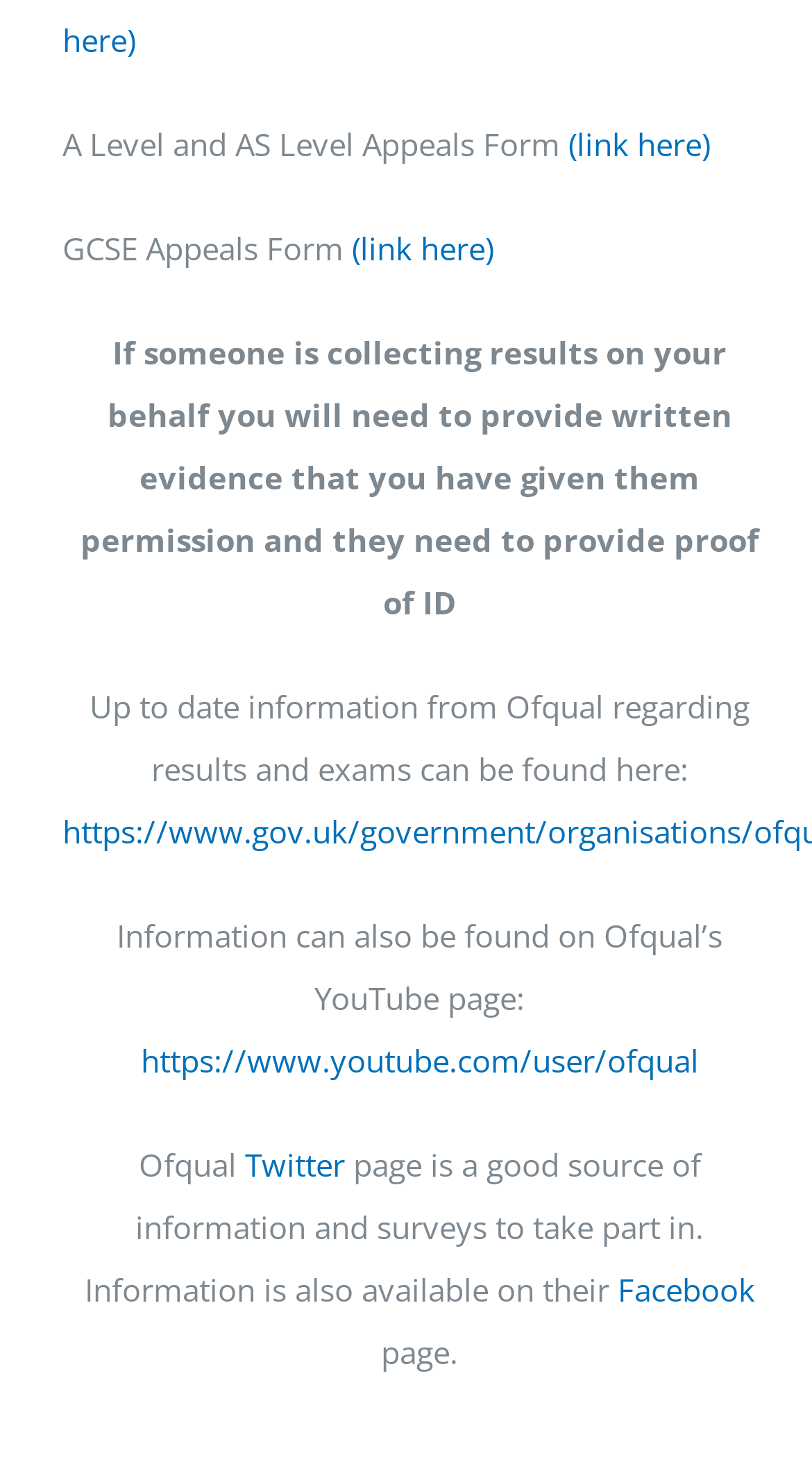Reply to the question with a single word or phrase:
What is the purpose of the GCSE Appeals Form?

Not specified